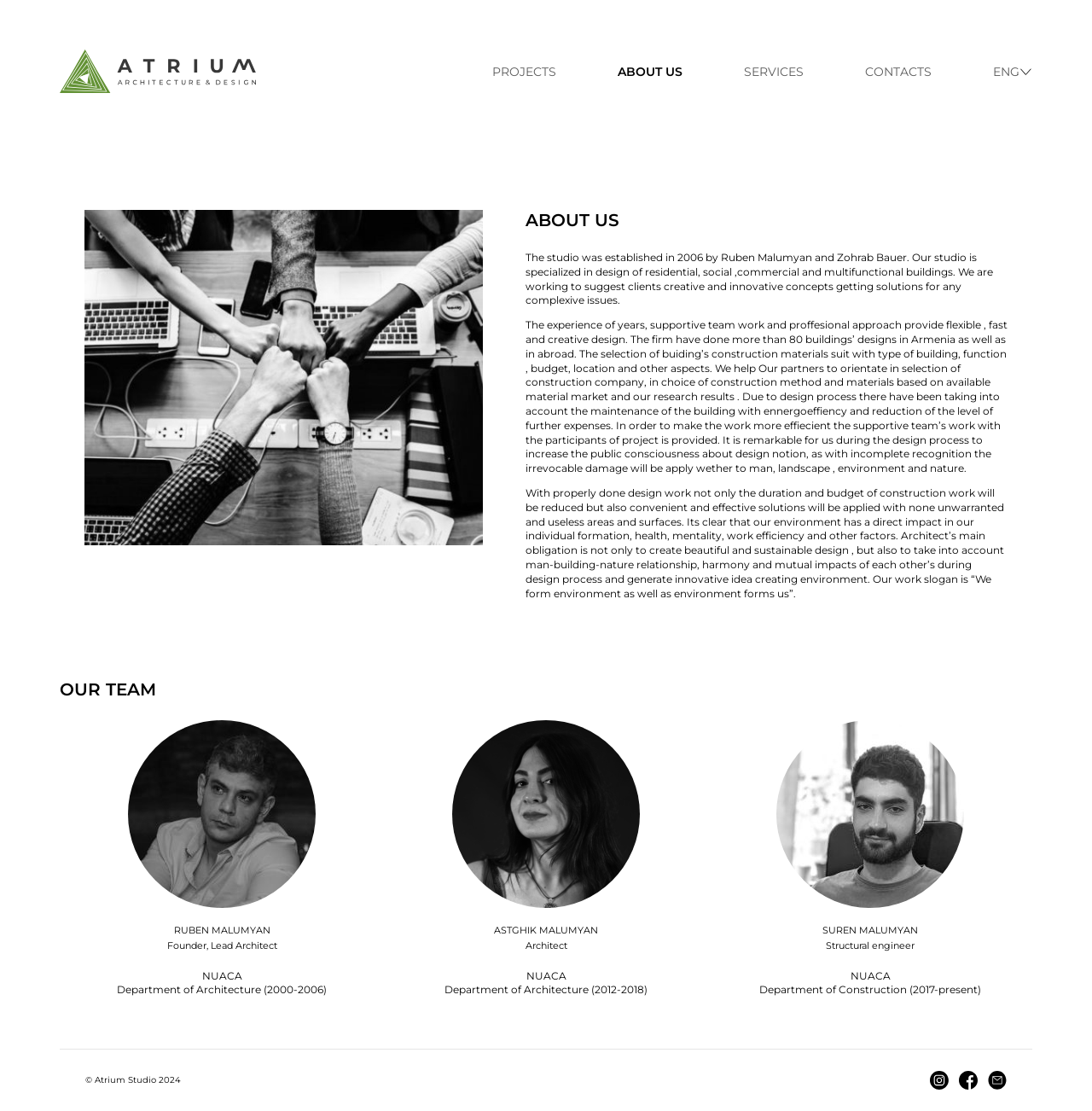Given the element description alt="Atrium Logo", predict the bounding box coordinates for the UI element in the webpage screenshot. The format should be (top-left x, top-left y, bottom-right x, bottom-right y), and the values should be between 0 and 1.

[0.055, 0.045, 0.234, 0.084]